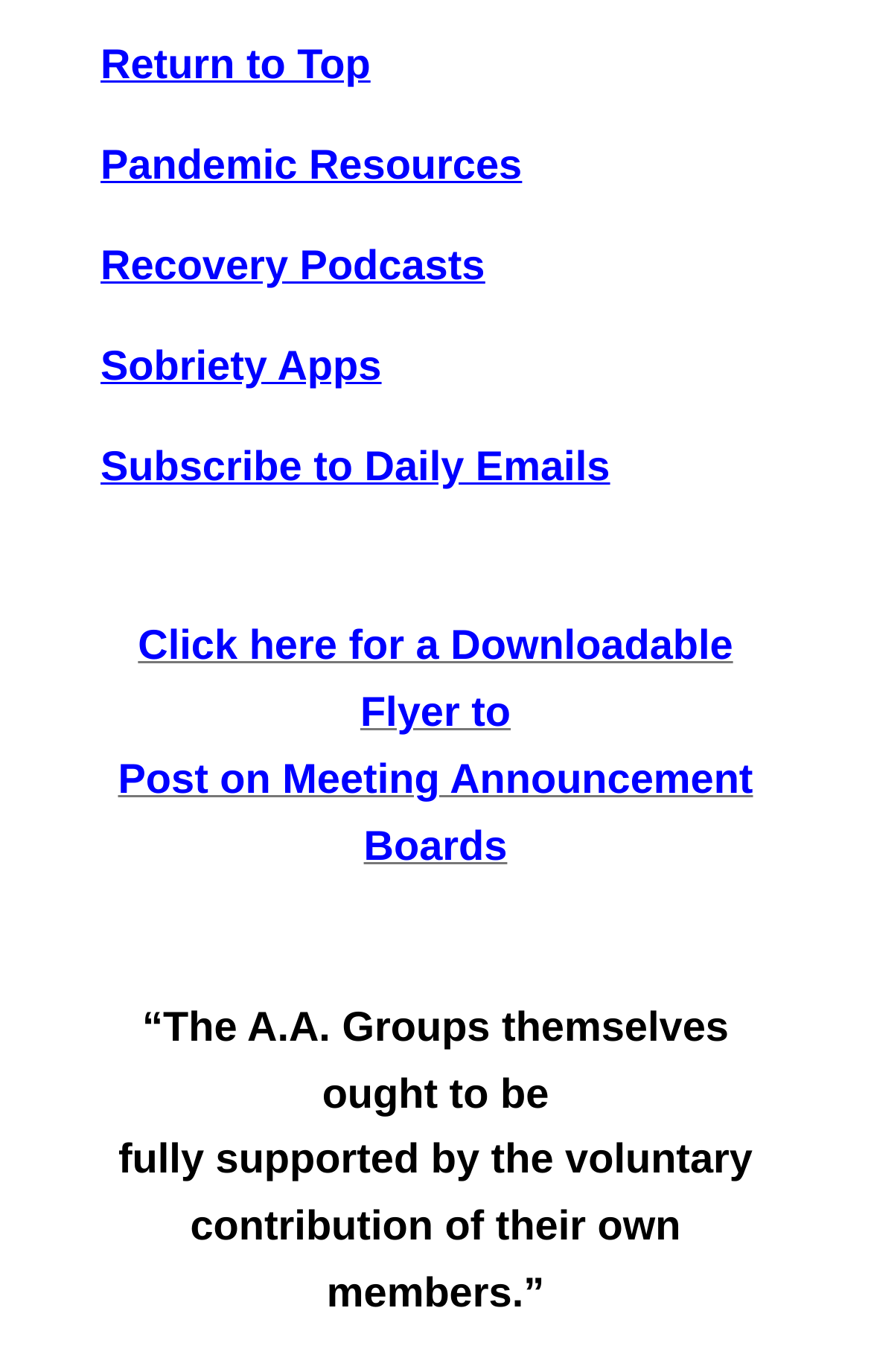What is the purpose of the link 'Subscribe to Daily Emails'?
Look at the screenshot and provide an in-depth answer.

I found a link on the webpage that says 'Subscribe to Daily Emails'. The purpose of this link is to allow users to subscribe to receive daily emails from the website.